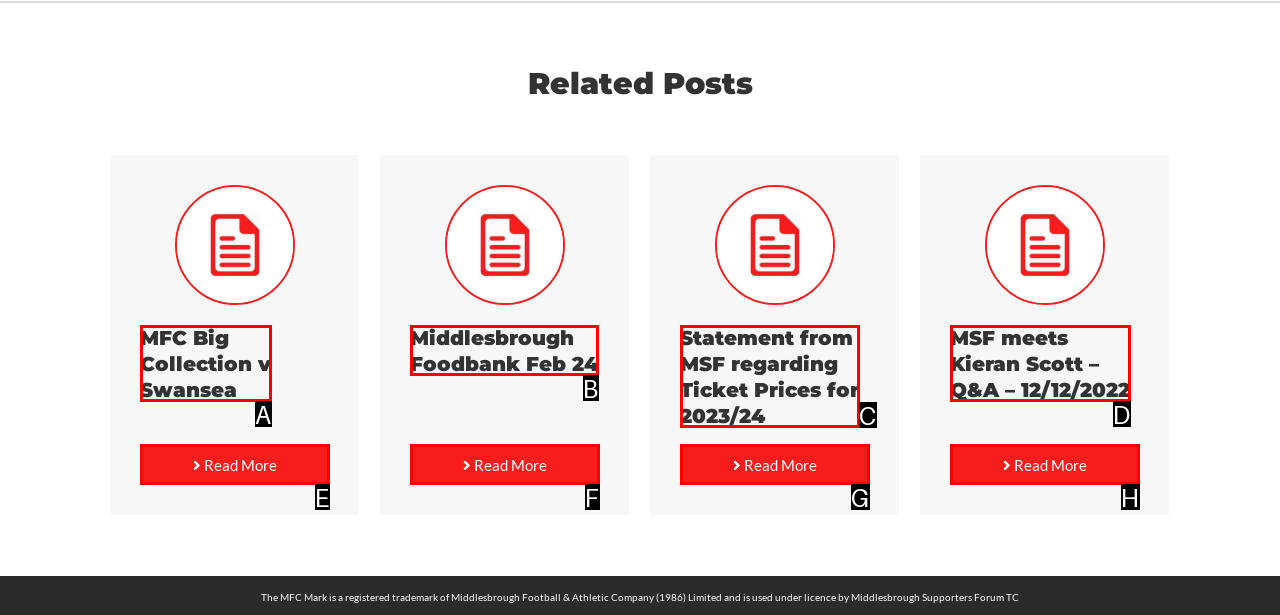From the given options, find the HTML element that fits the description: MFC Big Collection v Swansea. Reply with the letter of the chosen element.

A